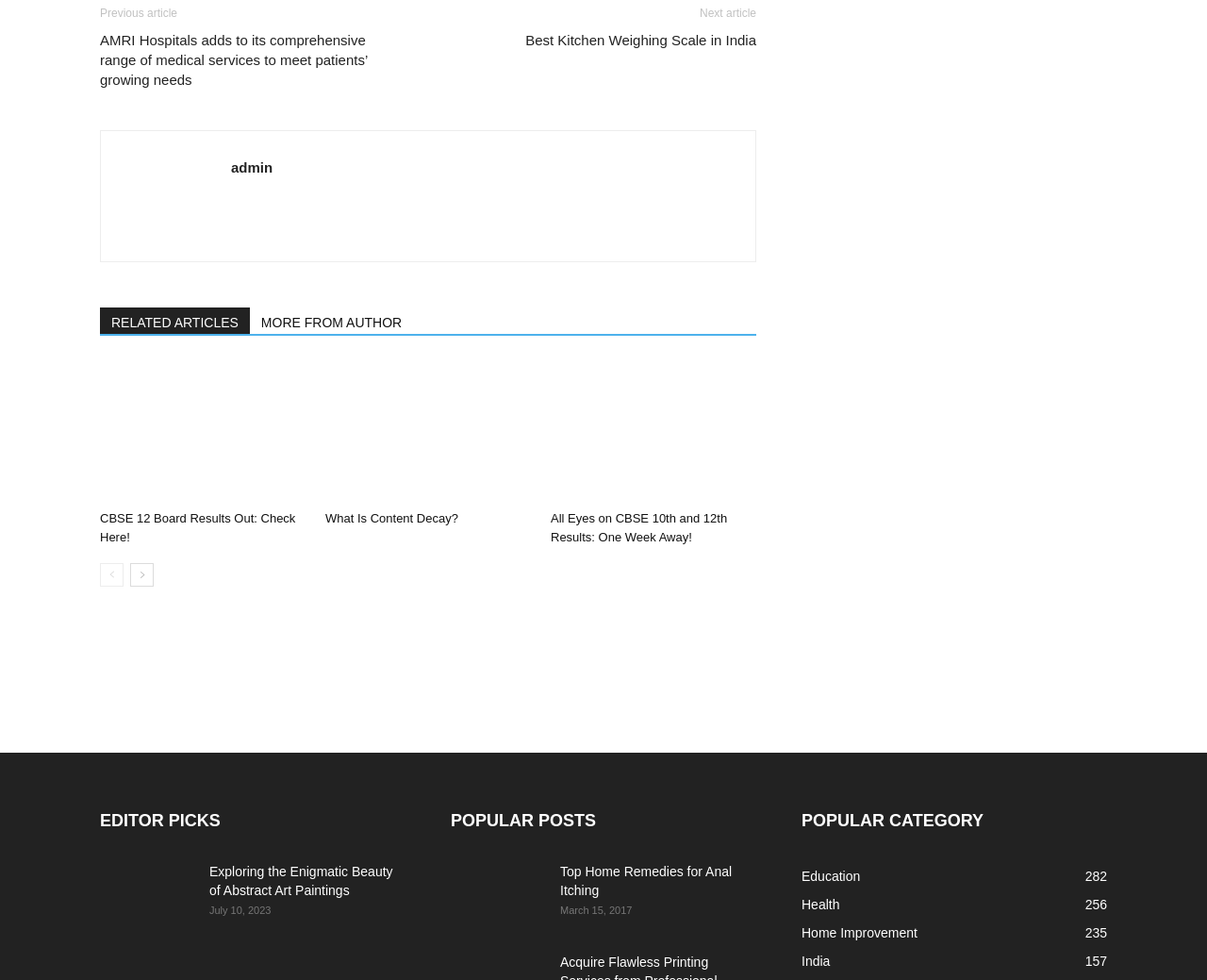Find and provide the bounding box coordinates for the UI element described with: "Allow all cookies".

None